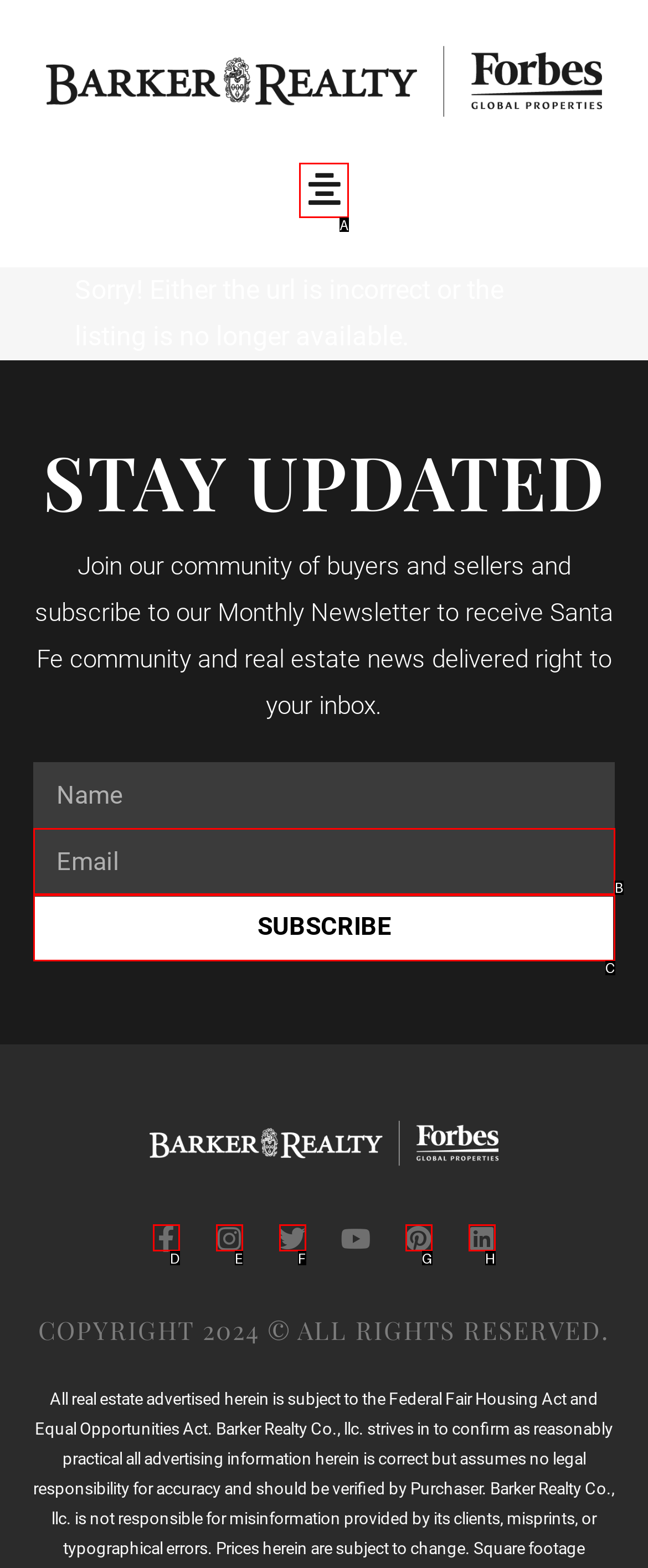Which UI element should you click on to achieve the following task: Toggle the menu? Provide the letter of the correct option.

A